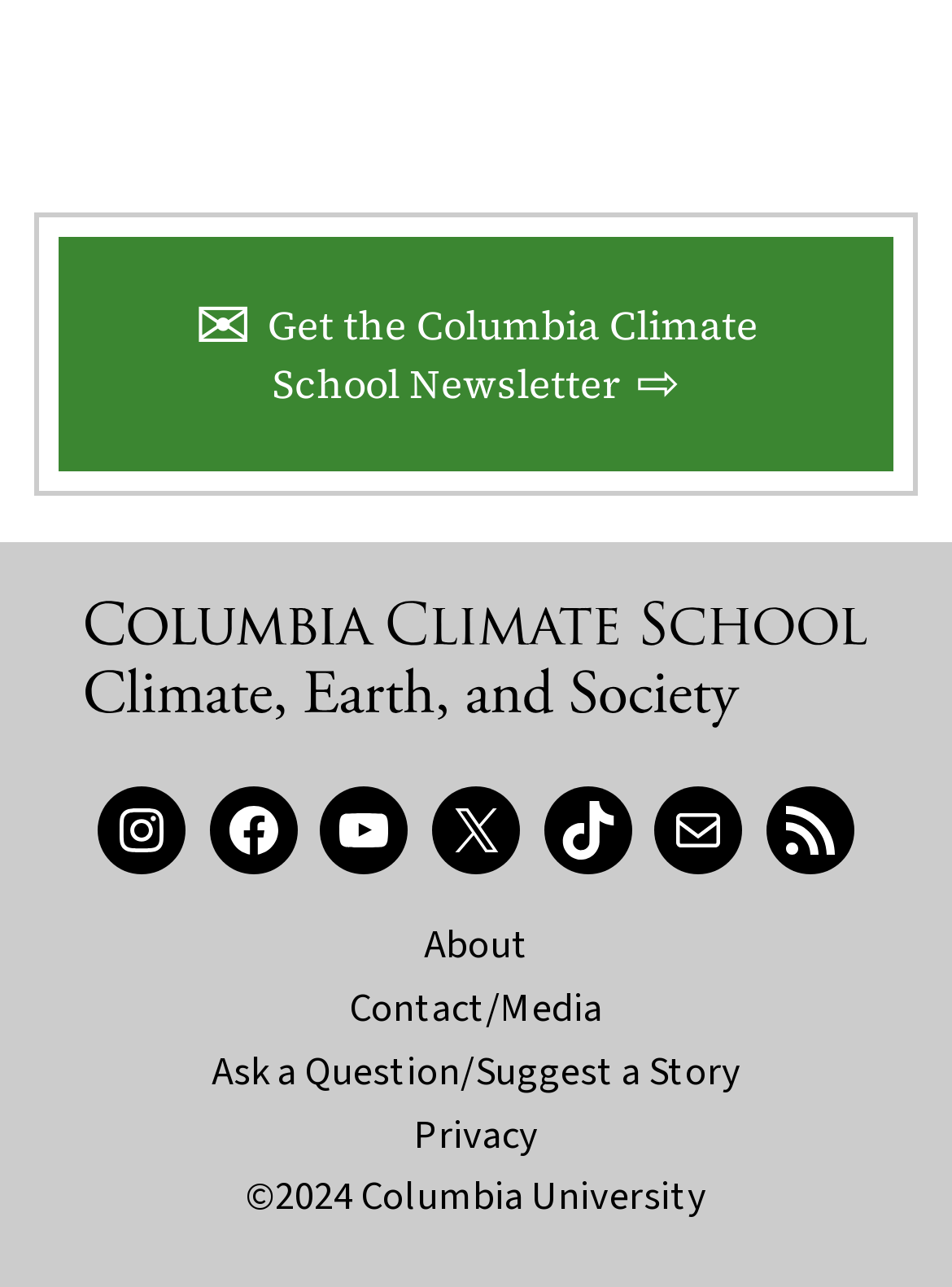Determine the coordinates of the bounding box for the clickable area needed to execute this instruction: "Visit the Columbia Climate School homepage".

[0.09, 0.534, 0.91, 0.577]